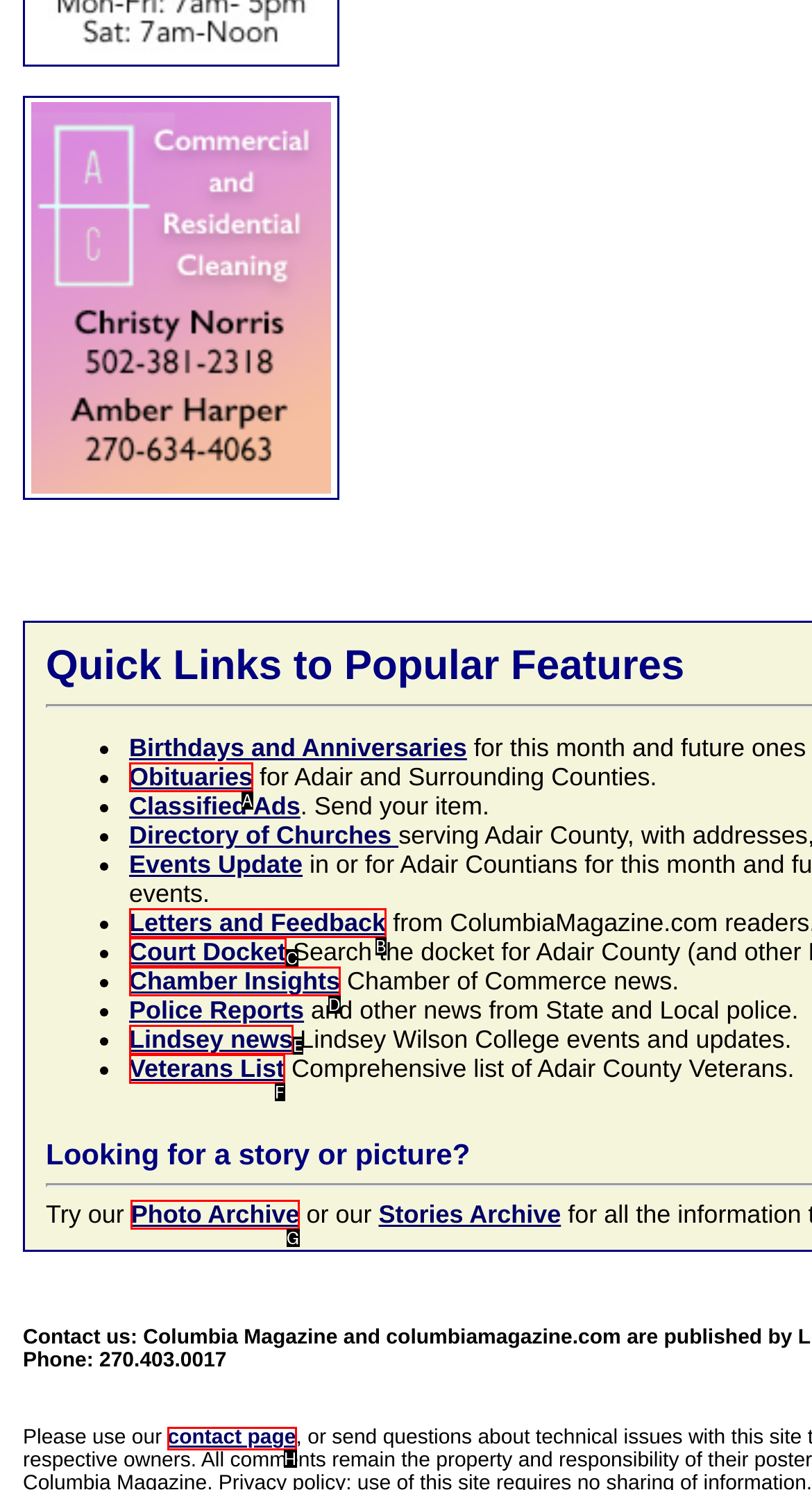Identify the correct option to click in order to complete this task: Contact us
Answer with the letter of the chosen option directly.

H